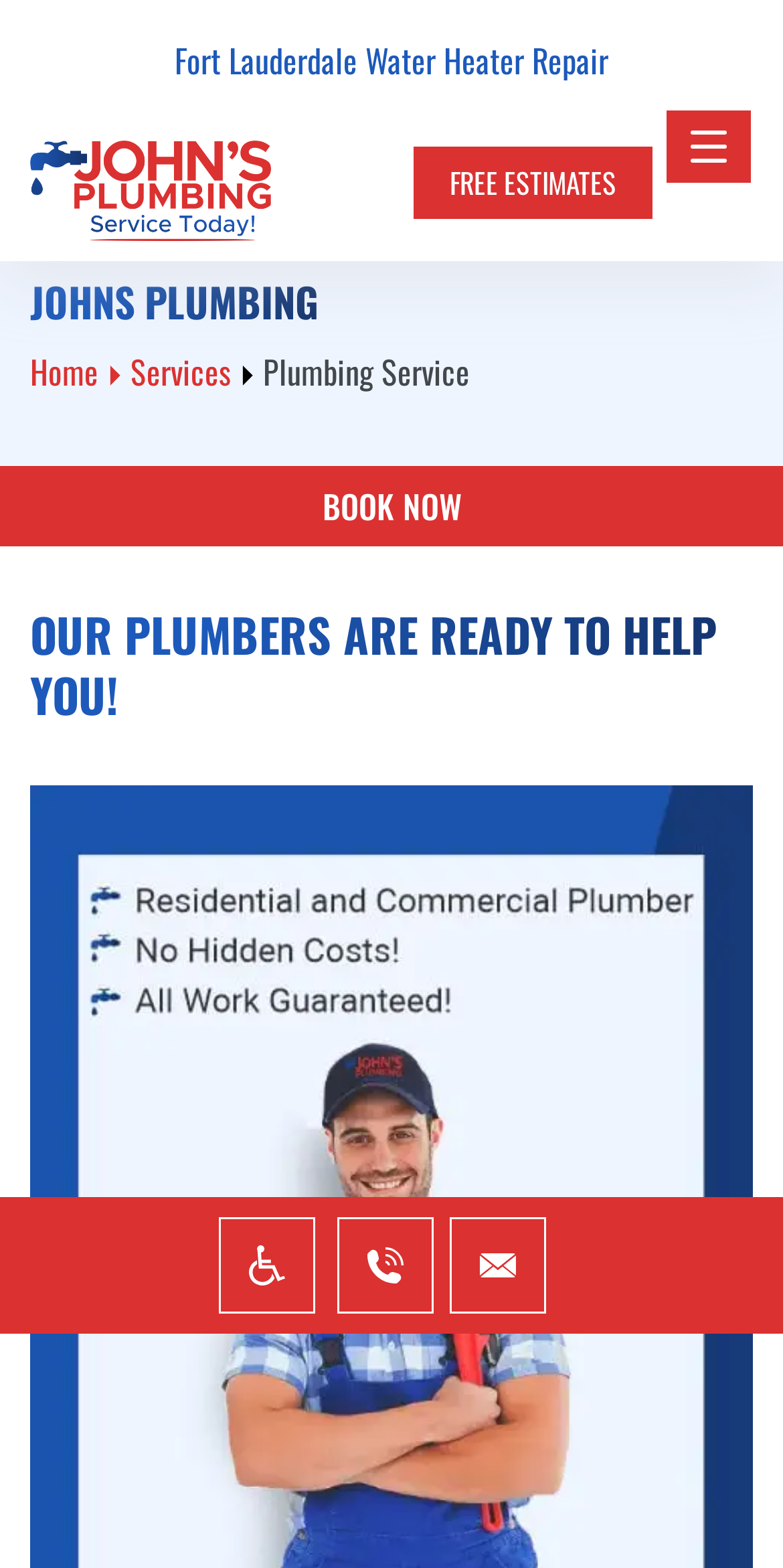Using the webpage screenshot and the element description Services, determine the bounding box coordinates. Specify the coordinates in the format (top-left x, top-left y, bottom-right x, bottom-right y) with values ranging from 0 to 1.

[0.167, 0.222, 0.295, 0.252]